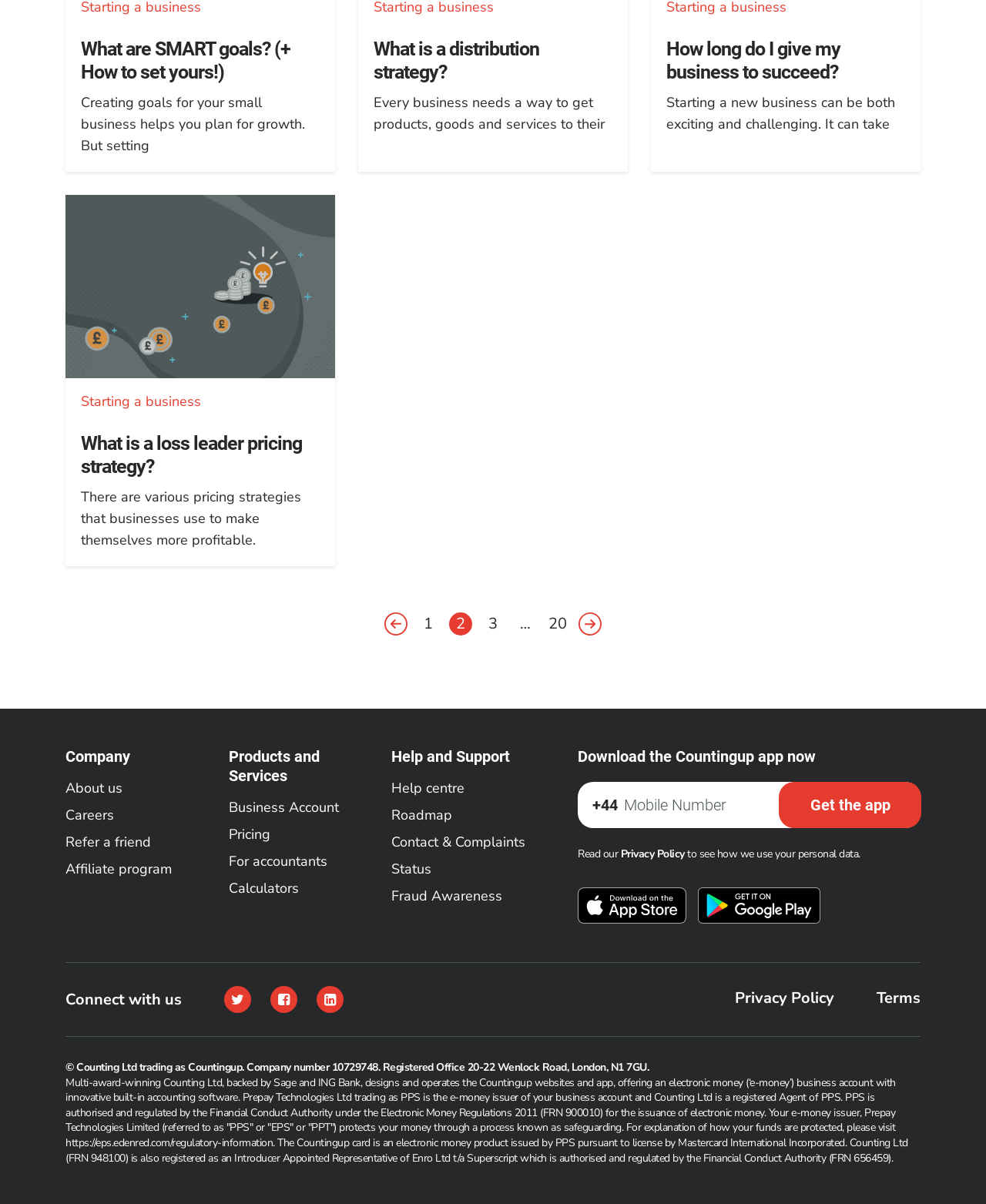Identify the bounding box coordinates of the region that should be clicked to execute the following instruction: "Click on 'What are SMART goals? (+ How to set yours!)'".

[0.066, 0.019, 0.34, 0.143]